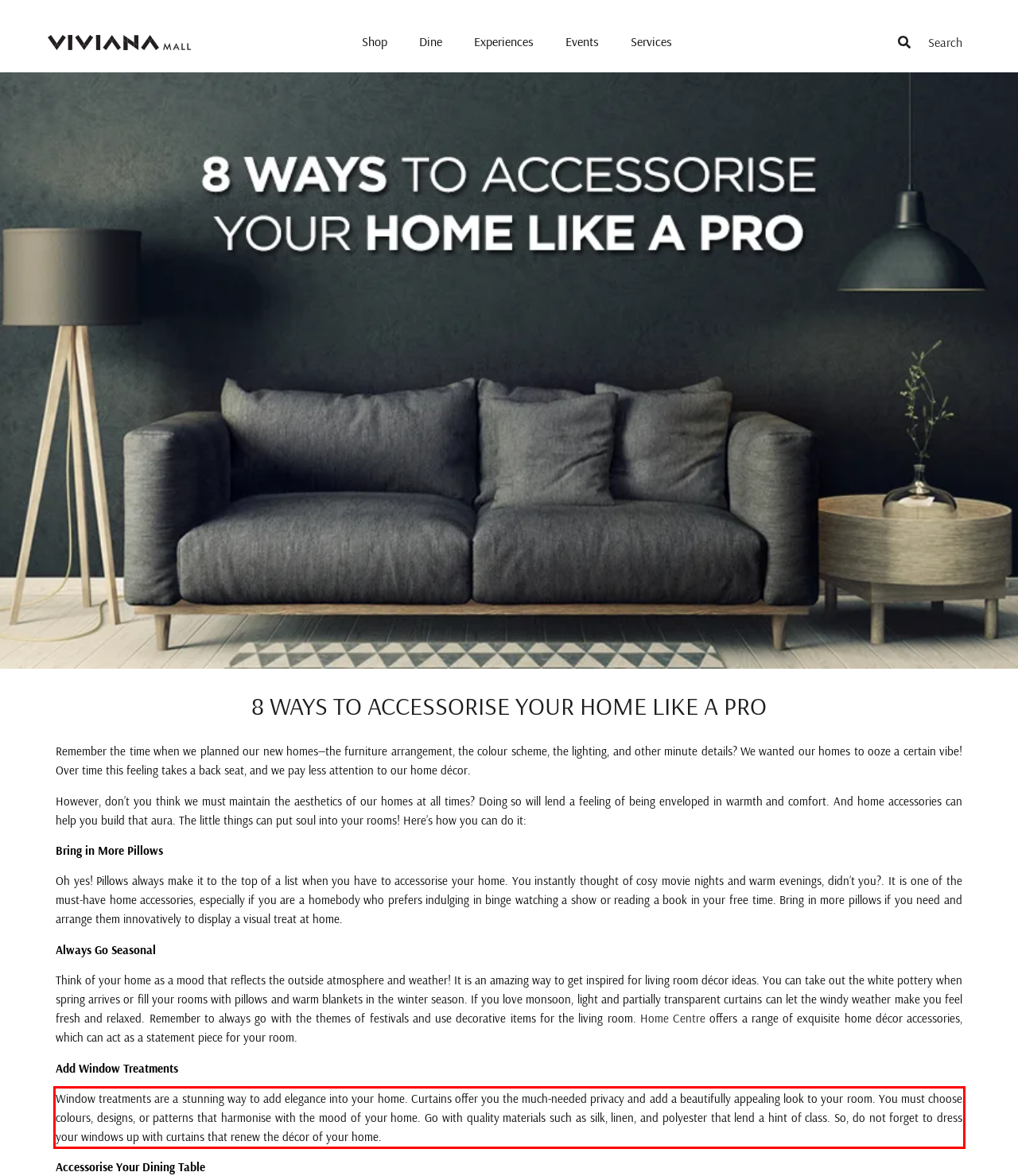Review the webpage screenshot provided, and perform OCR to extract the text from the red bounding box.

Window treatments are a stunning way to add elegance into your home. Curtains offer you the much-needed privacy and add a beautifully appealing look to your room. You must choose colours, designs, or patterns that harmonise with the mood of your home. Go with quality materials such as silk, linen, and polyester that lend a hint of class. So, do not forget to dress your windows up with curtains that renew the décor of your home.